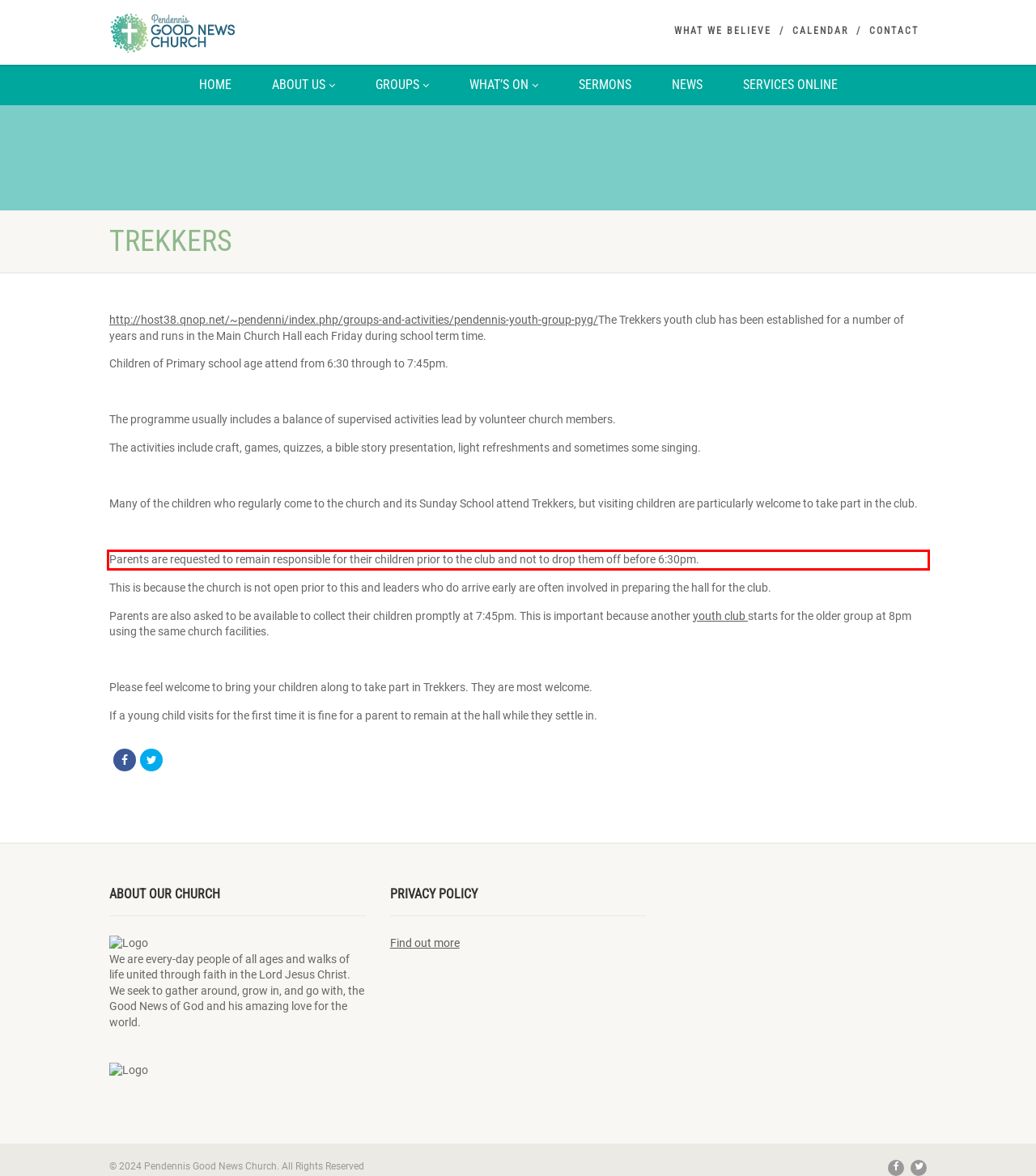Please extract the text content within the red bounding box on the webpage screenshot using OCR.

Parents are requested to remain responsible for their children prior to the club and not to drop them off before 6:30pm.